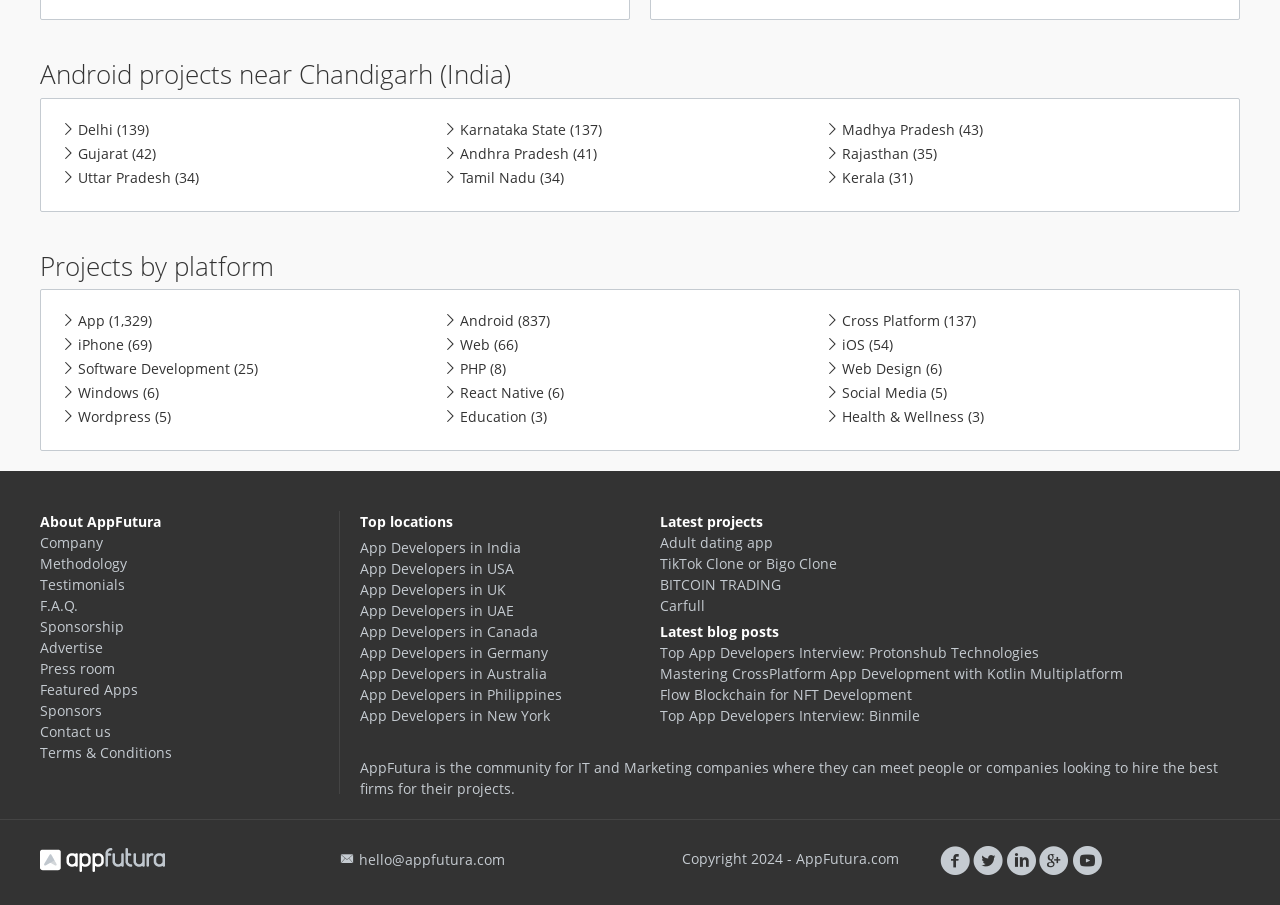Find the bounding box coordinates of the element to click in order to complete the given instruction: "Contact 'AppFutura' via email."

[0.28, 0.939, 0.395, 0.96]